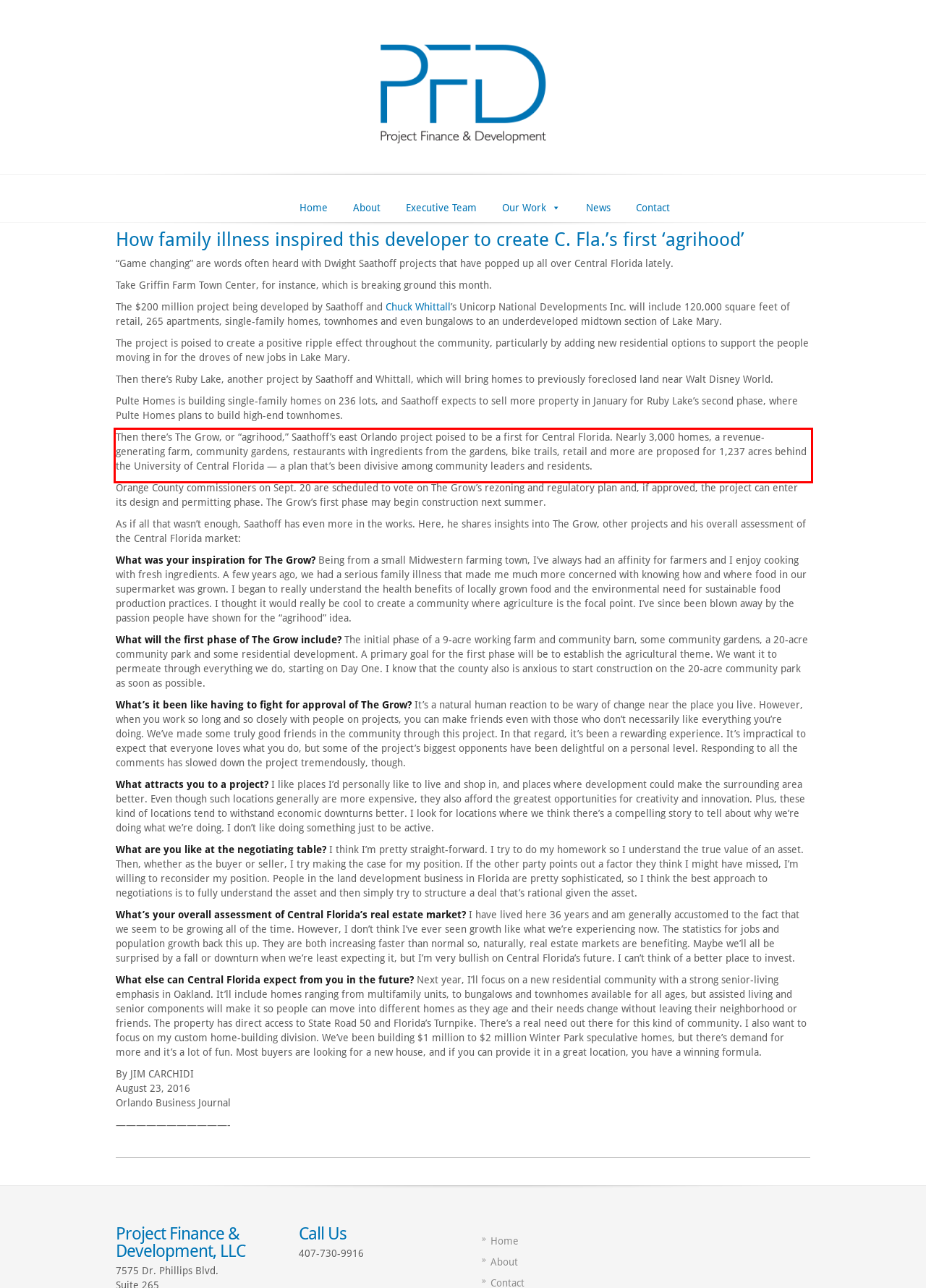Identify the text inside the red bounding box in the provided webpage screenshot and transcribe it.

Then there’s The Grow, or “agrihood,” Saathoff’s east Orlando project poised to be a first for Central Florida. Nearly 3,000 homes, a revenue-generating farm, community gardens, restaurants with ingredients from the gardens, bike trails, retail and more are proposed for 1,237 acres behind the University of Central Florida — a plan that’s been divisive among community leaders and residents.